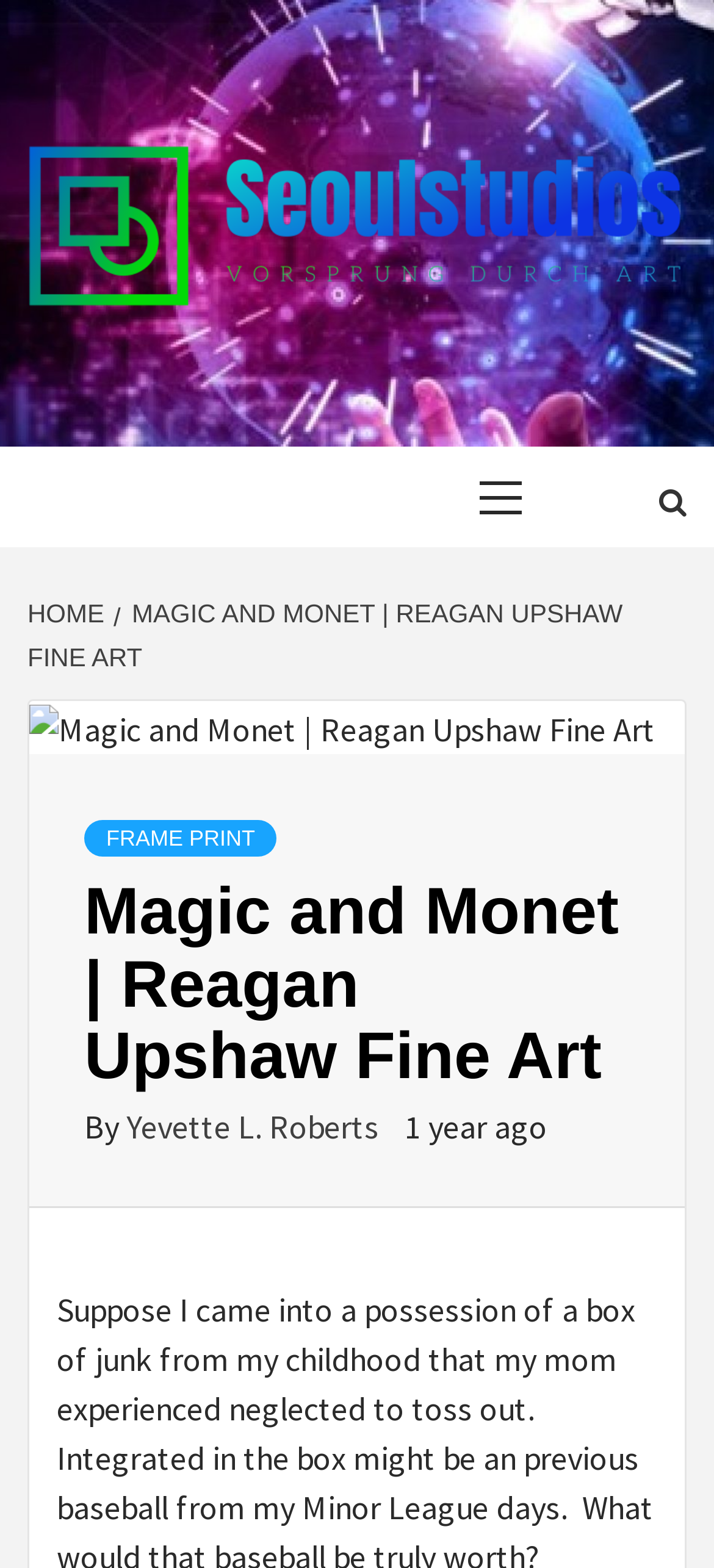Identify and provide the text content of the webpage's primary headline.

Magic and Monet | Reagan Upshaw Fine Art